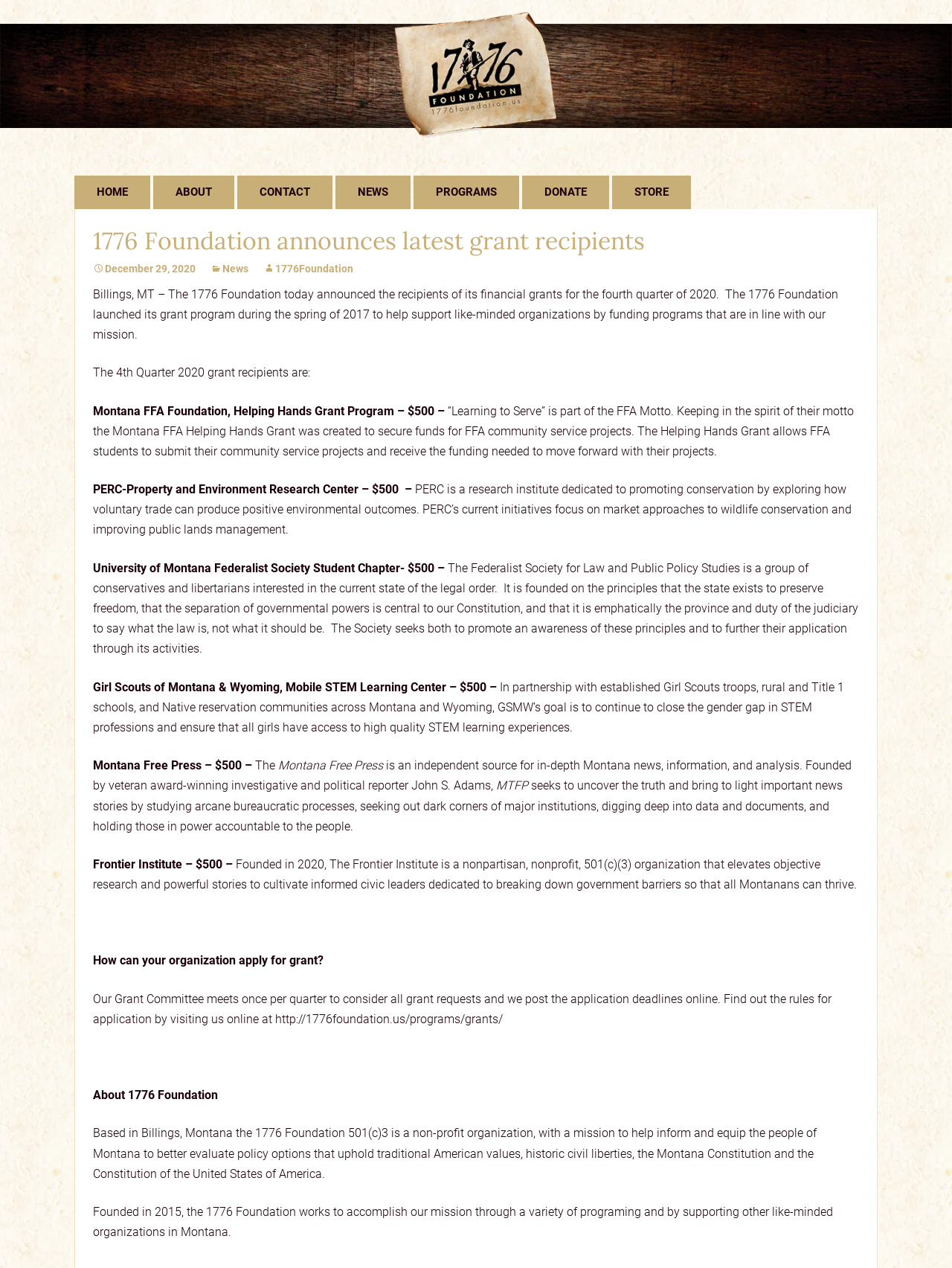Find the bounding box coordinates for the area that should be clicked to accomplish the instruction: "Read the article 'The Kinetic Link with Rephel Martin'".

None